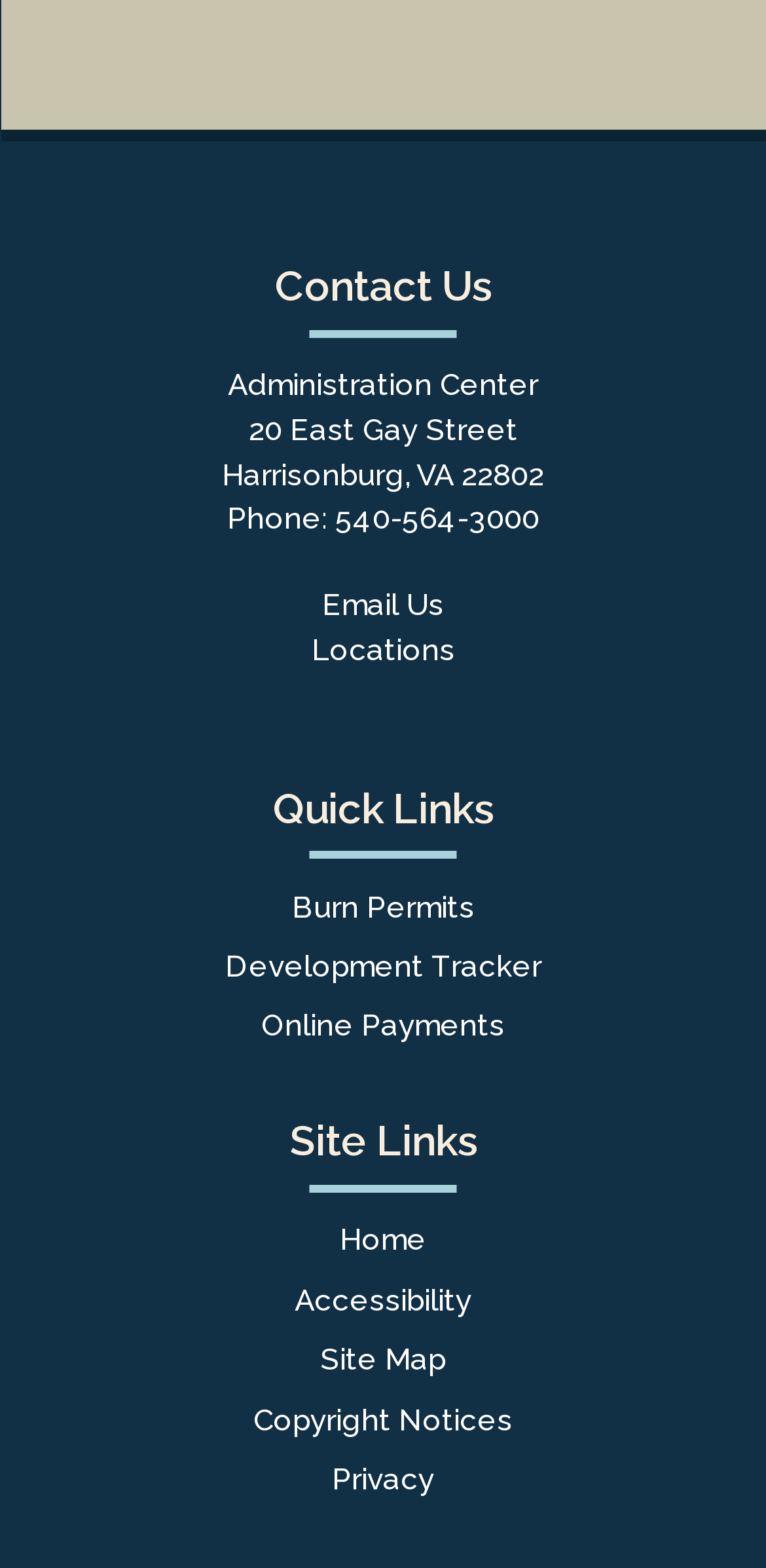Please specify the bounding box coordinates of the area that should be clicked to accomplish the following instruction: "toggle mobile menu". The coordinates should consist of four float numbers between 0 and 1, i.e., [left, top, right, bottom].

None